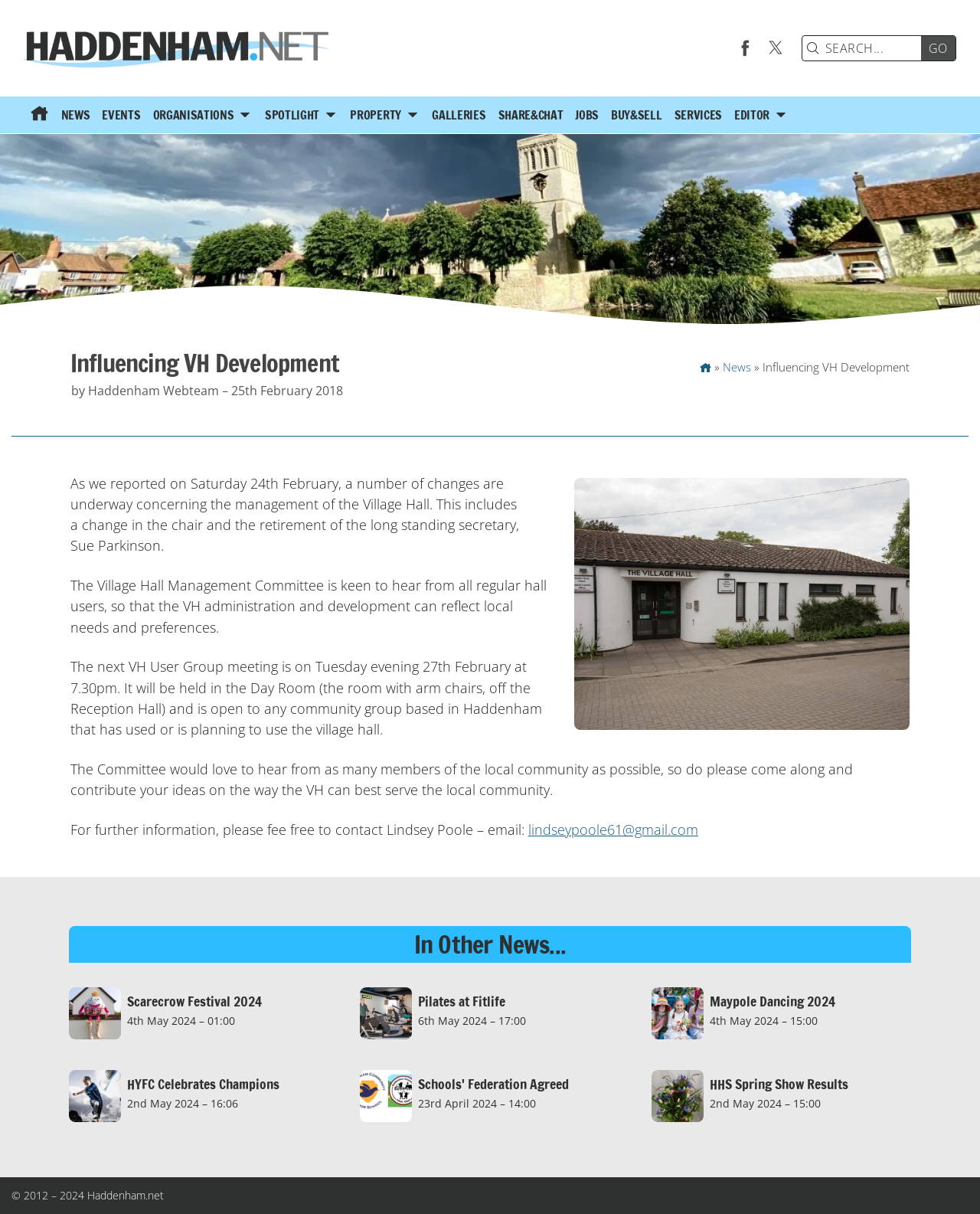Identify the bounding box coordinates for the UI element described by the following text: "Facebook". Provide the coordinates as four float numbers between 0 and 1, in the format [left, top, right, bottom].

None